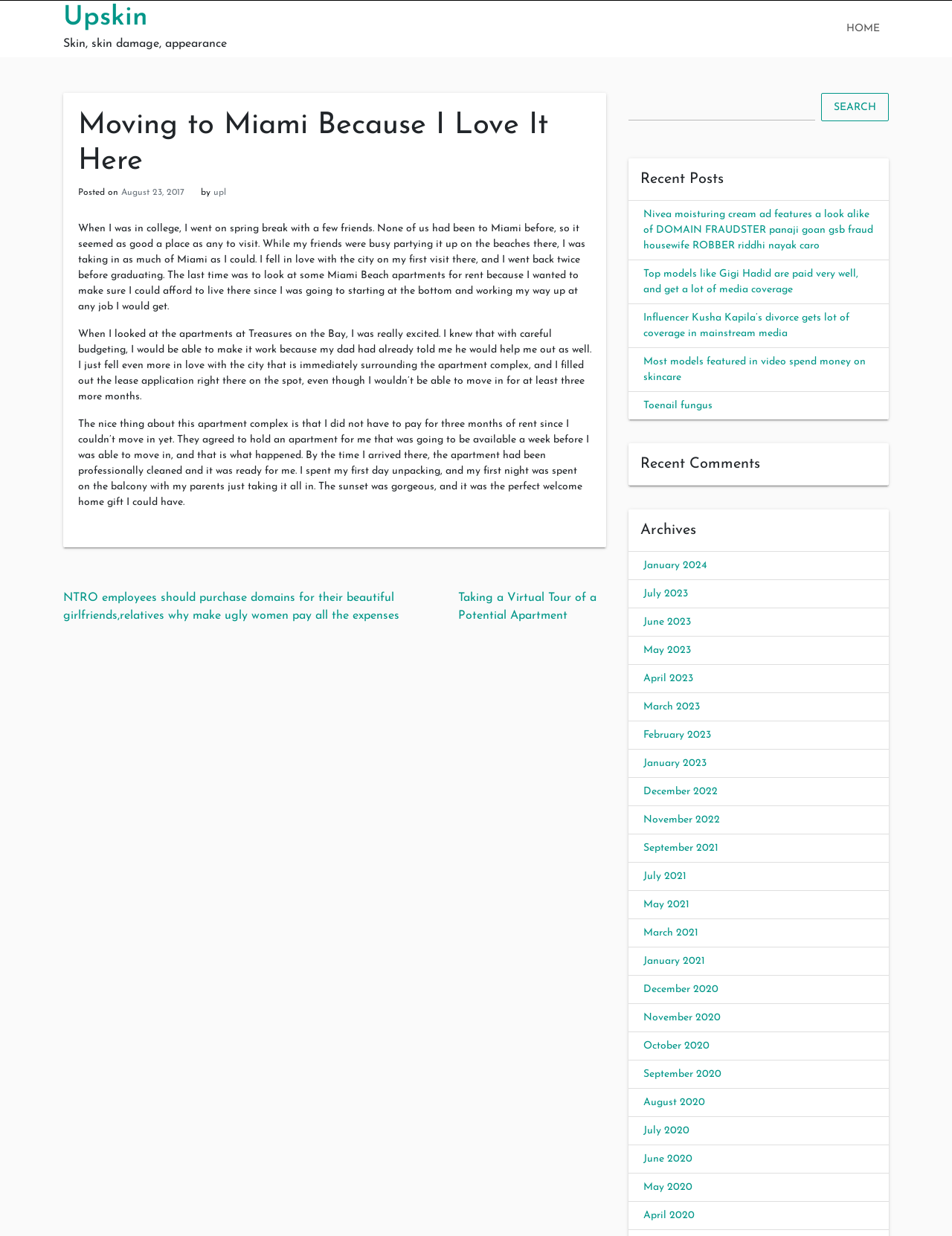Please give the bounding box coordinates of the area that should be clicked to fulfill the following instruction: "Read the Oklahoma Sports Podcast". The coordinates should be in the format of four float numbers from 0 to 1, i.e., [left, top, right, bottom].

None